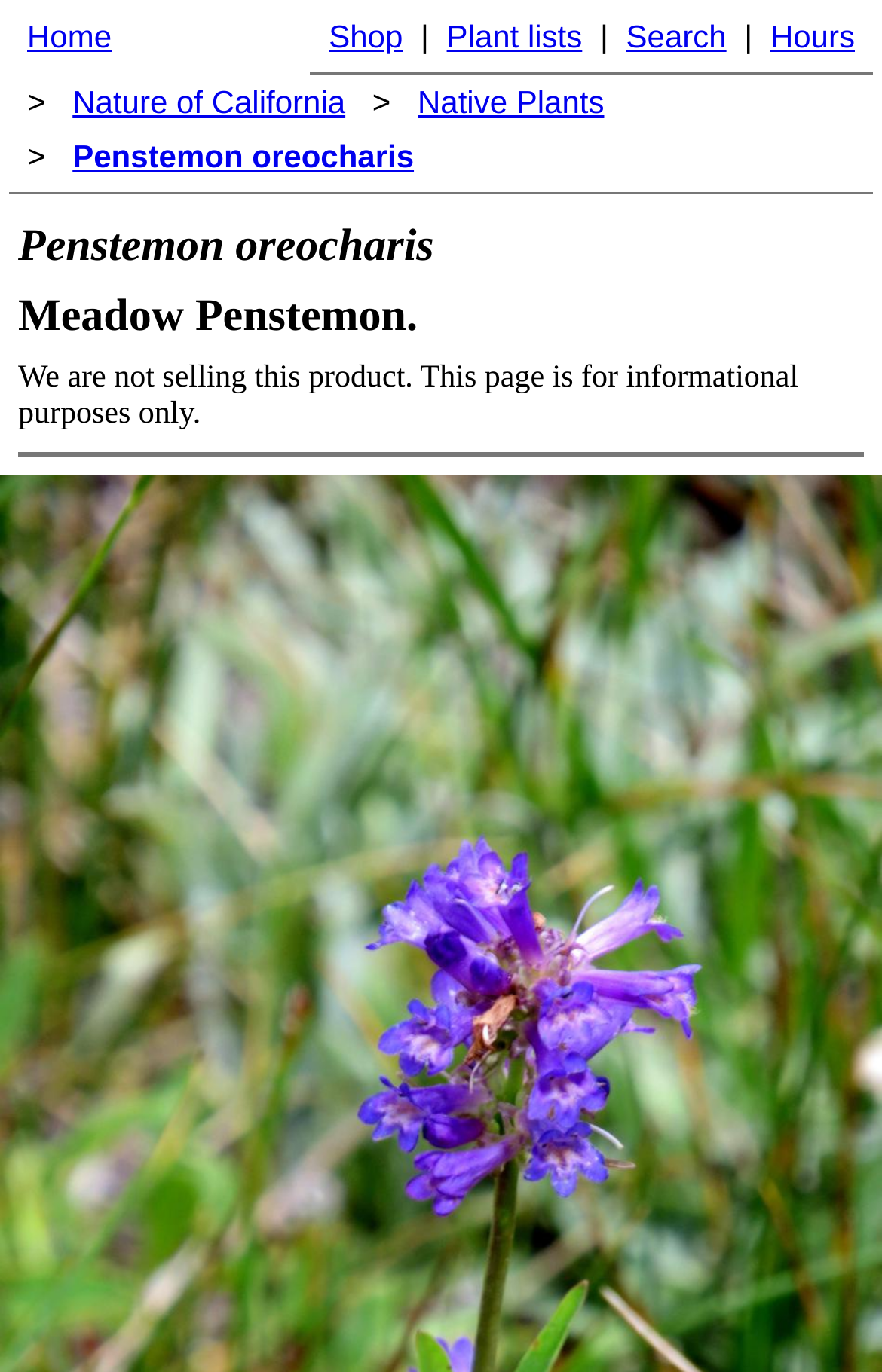Answer this question using a single word or a brief phrase:
What is the name of the plant on this webpage?

Penstemon oreocharis